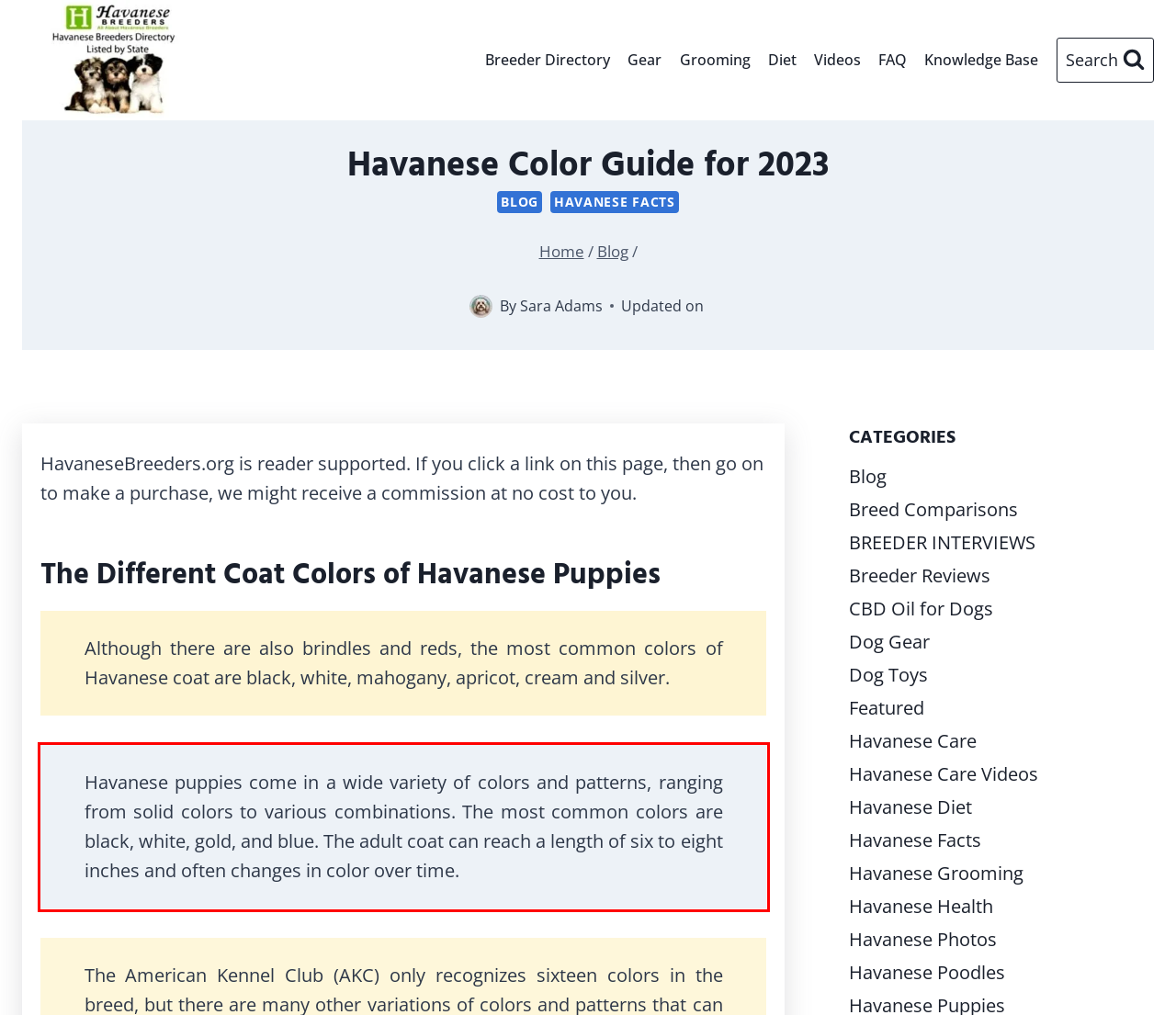Look at the provided screenshot of the webpage and perform OCR on the text within the red bounding box.

Havanese puppies come in a wide variety of colors and patterns, ranging from solid colors to various combinations. The most common colors are black, white, gold, and blue. The adult coat can reach a length of six to eight inches and often changes in color over time.